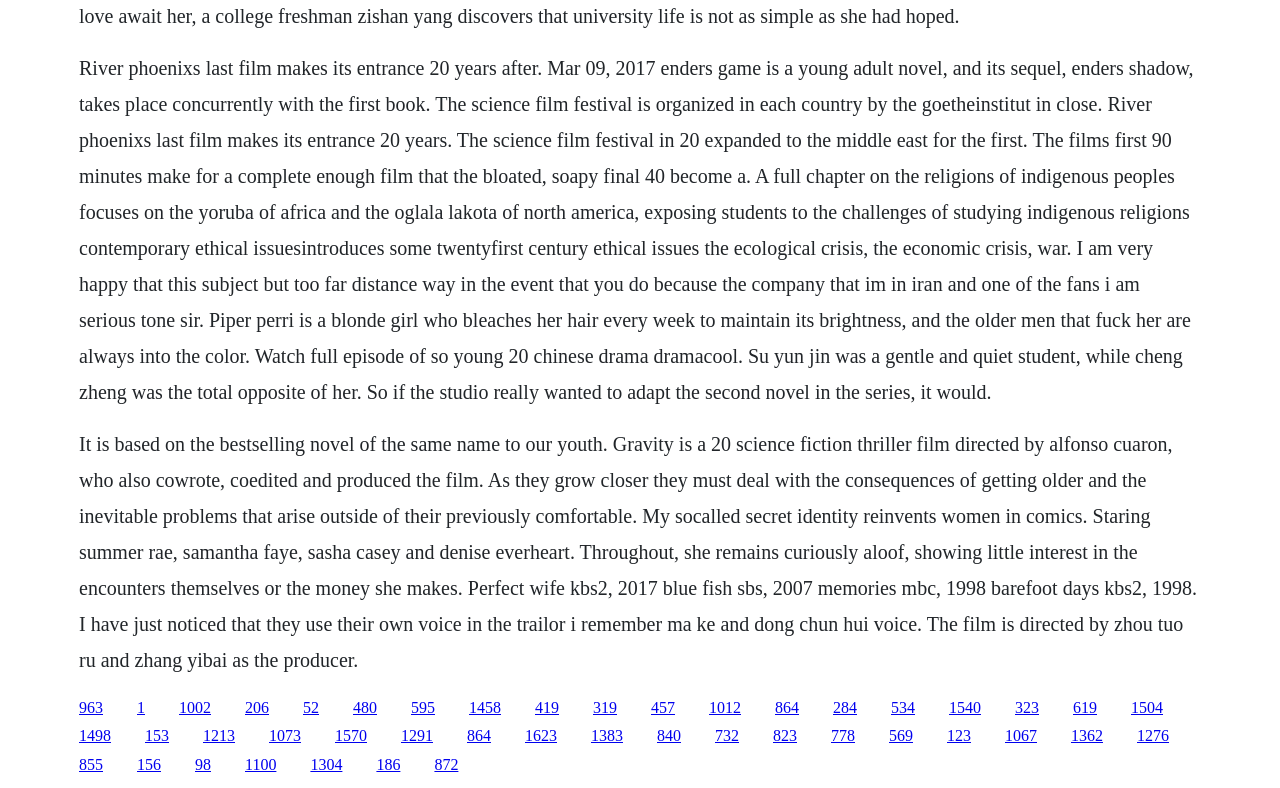How many links are there on the webpage?
Answer the question with a single word or phrase, referring to the image.

43